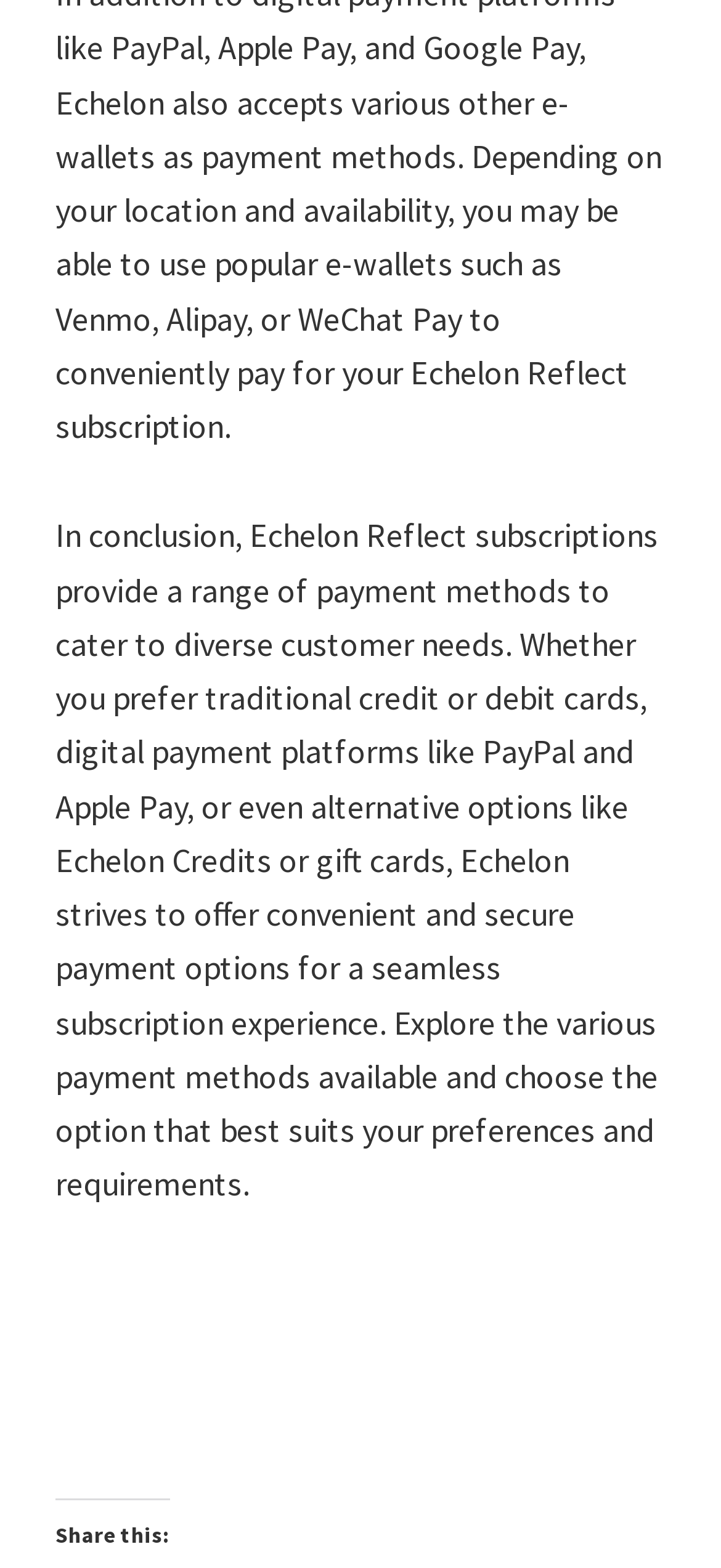Identify the bounding box coordinates for the UI element described as: "Twitter". The coordinates should be provided as four floats between 0 and 1: [left, top, right, bottom].

[0.077, 0.342, 0.288, 0.377]